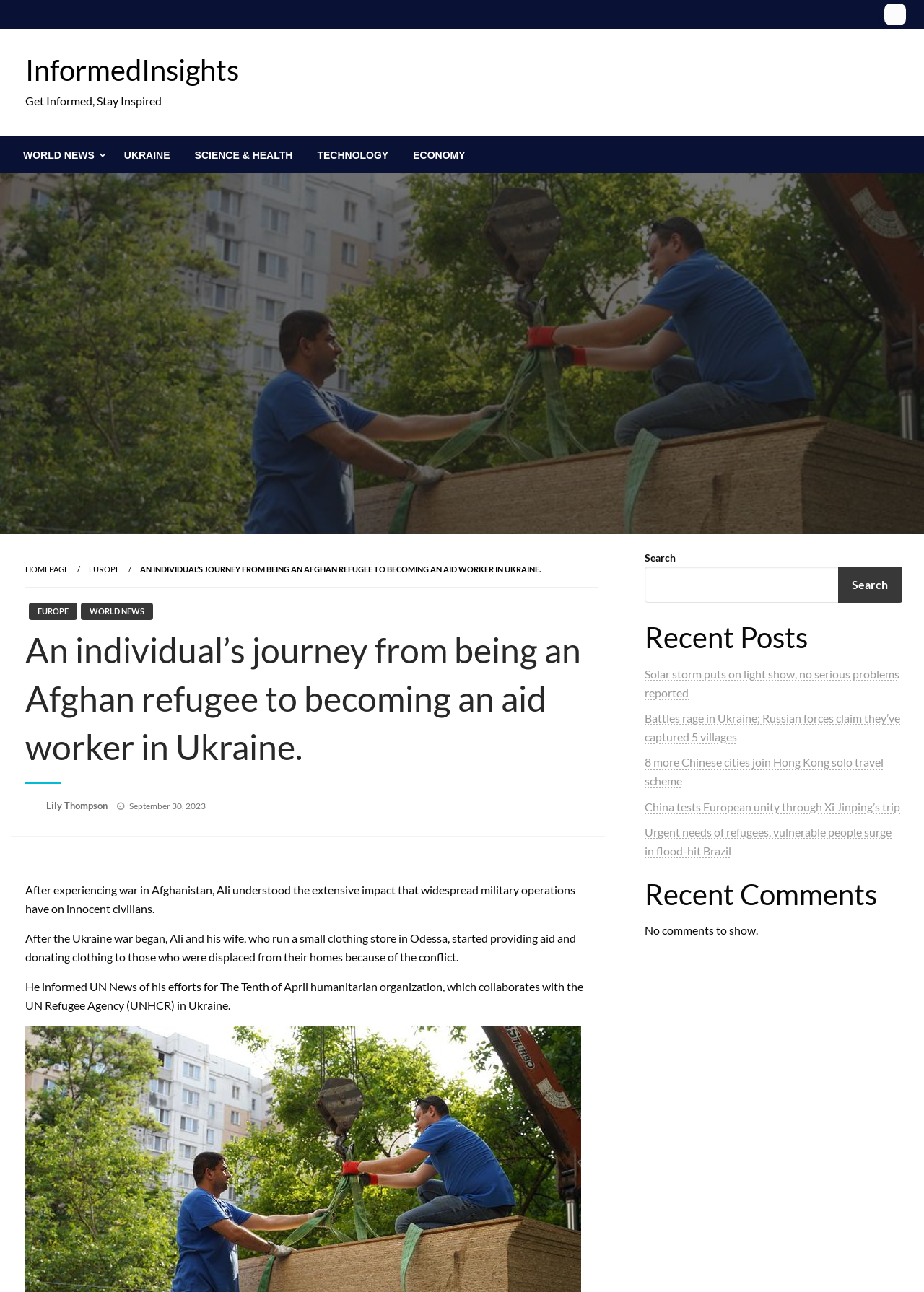Specify the bounding box coordinates for the region that must be clicked to perform the given instruction: "Go to the 'EUROPE' page".

[0.096, 0.437, 0.13, 0.444]